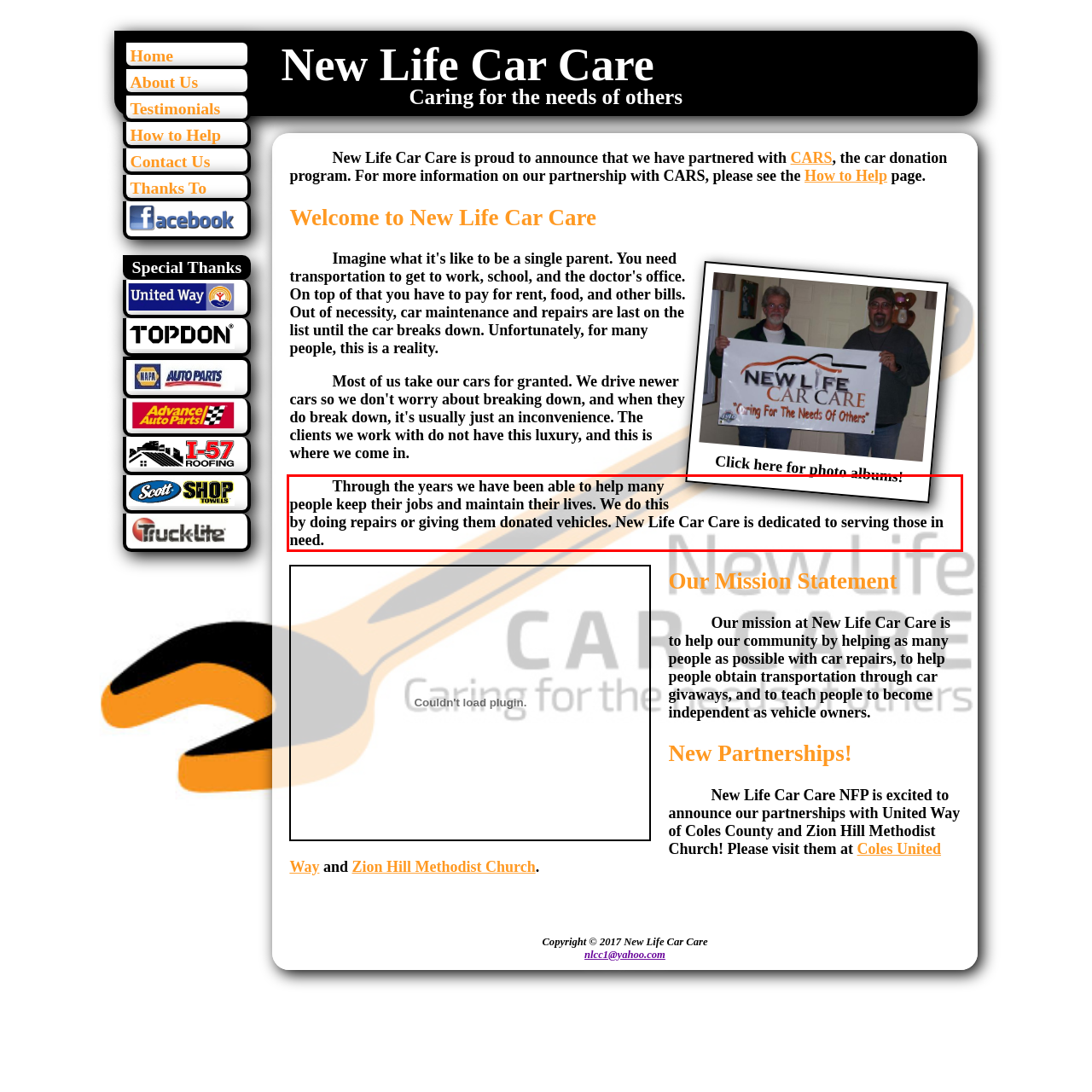You are given a screenshot showing a webpage with a red bounding box. Perform OCR to capture the text within the red bounding box.

Through the years we have been able to help many people keep their jobs and maintain their lives. We do this by doing repairs or giving them donated vehicles. New Life Car Care is dedicated to serving those in need.